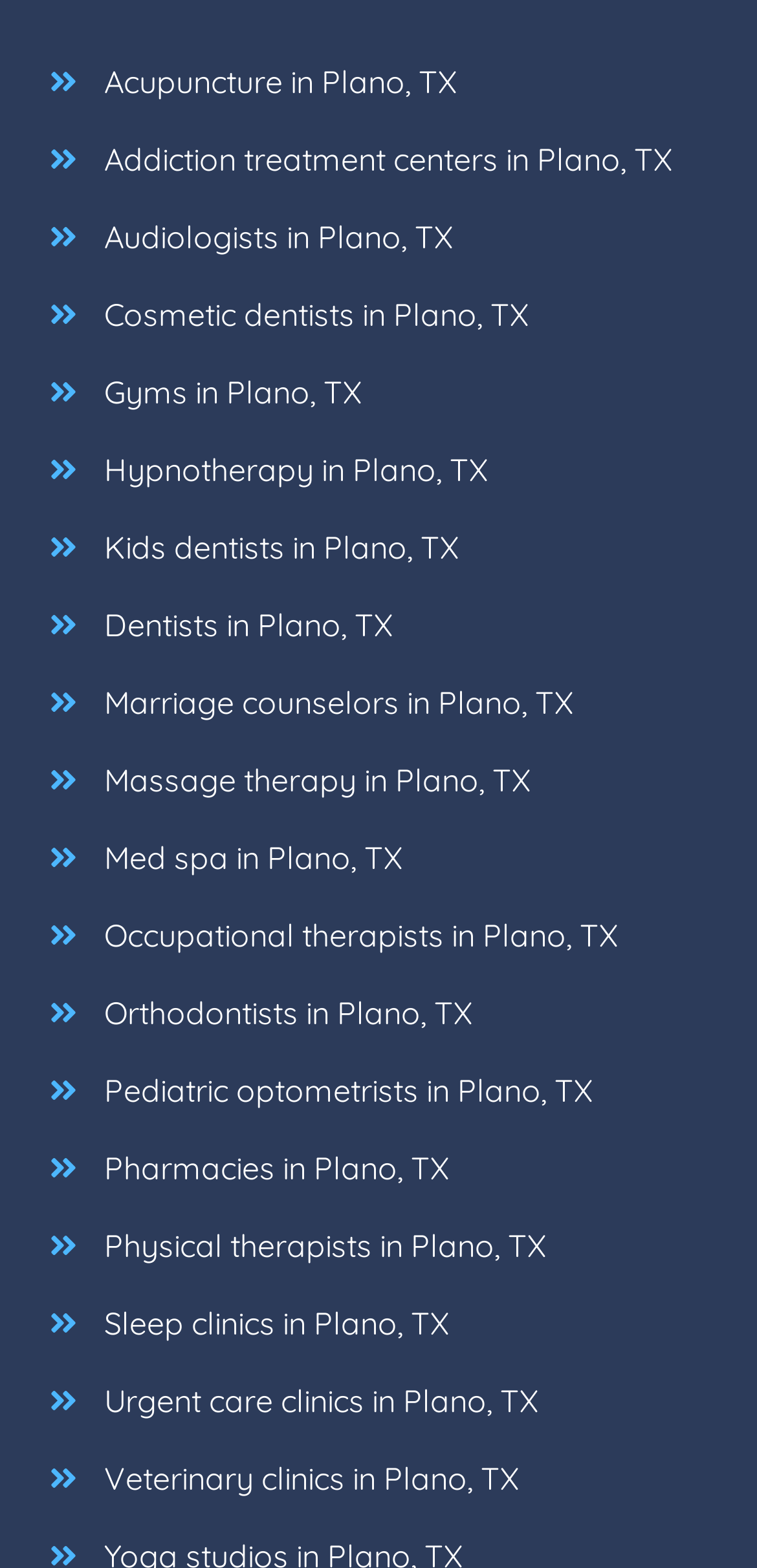Please determine the bounding box coordinates of the element to click in order to execute the following instruction: "Explore audiologists in Plano, TX". The coordinates should be four float numbers between 0 and 1, specified as [left, top, right, bottom].

[0.102, 0.126, 0.625, 0.176]